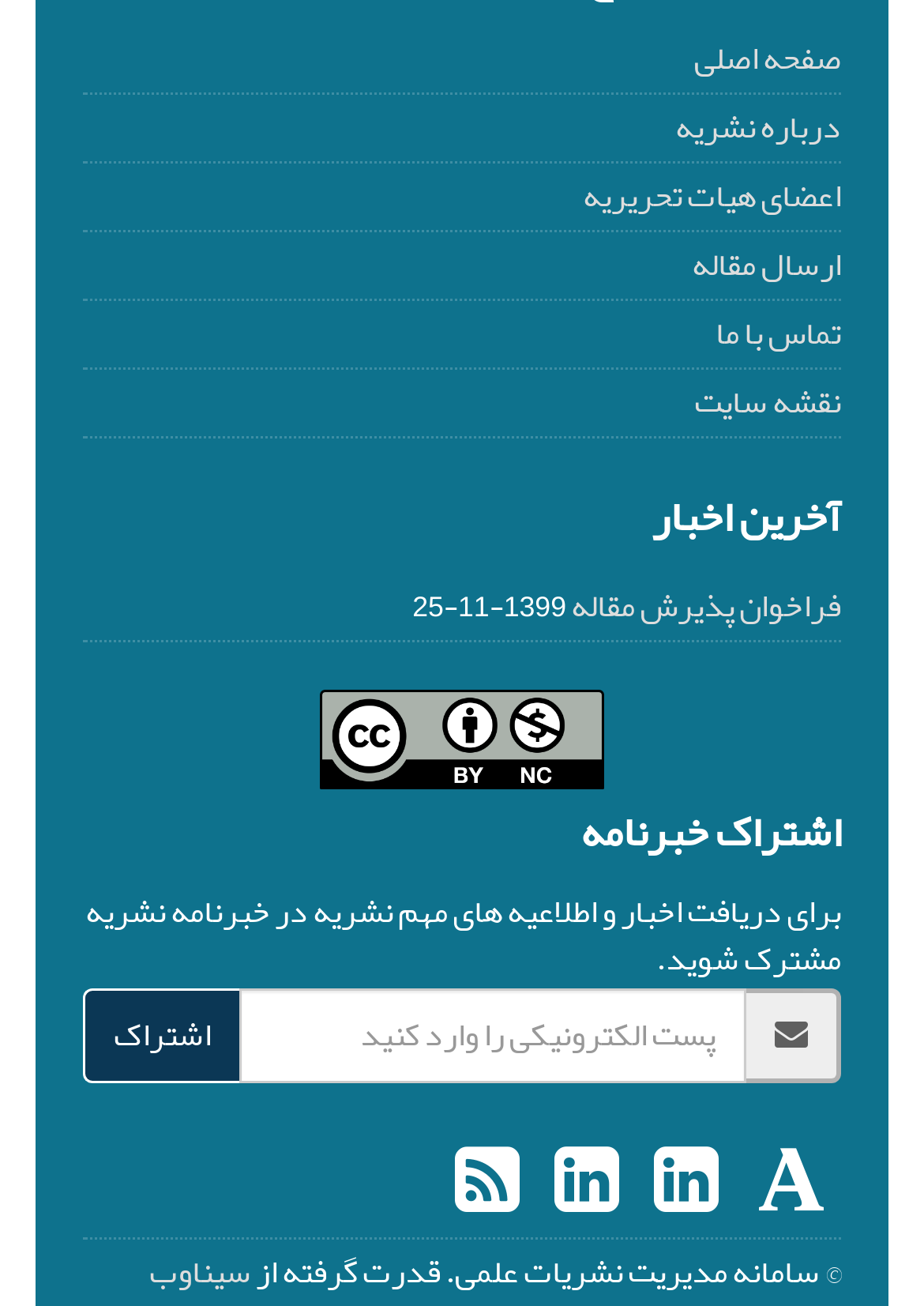Locate the bounding box coordinates of the clickable region necessary to complete the following instruction: "submit an article". Provide the coordinates in the format of four float numbers between 0 and 1, i.e., [left, top, right, bottom].

[0.749, 0.179, 0.91, 0.228]